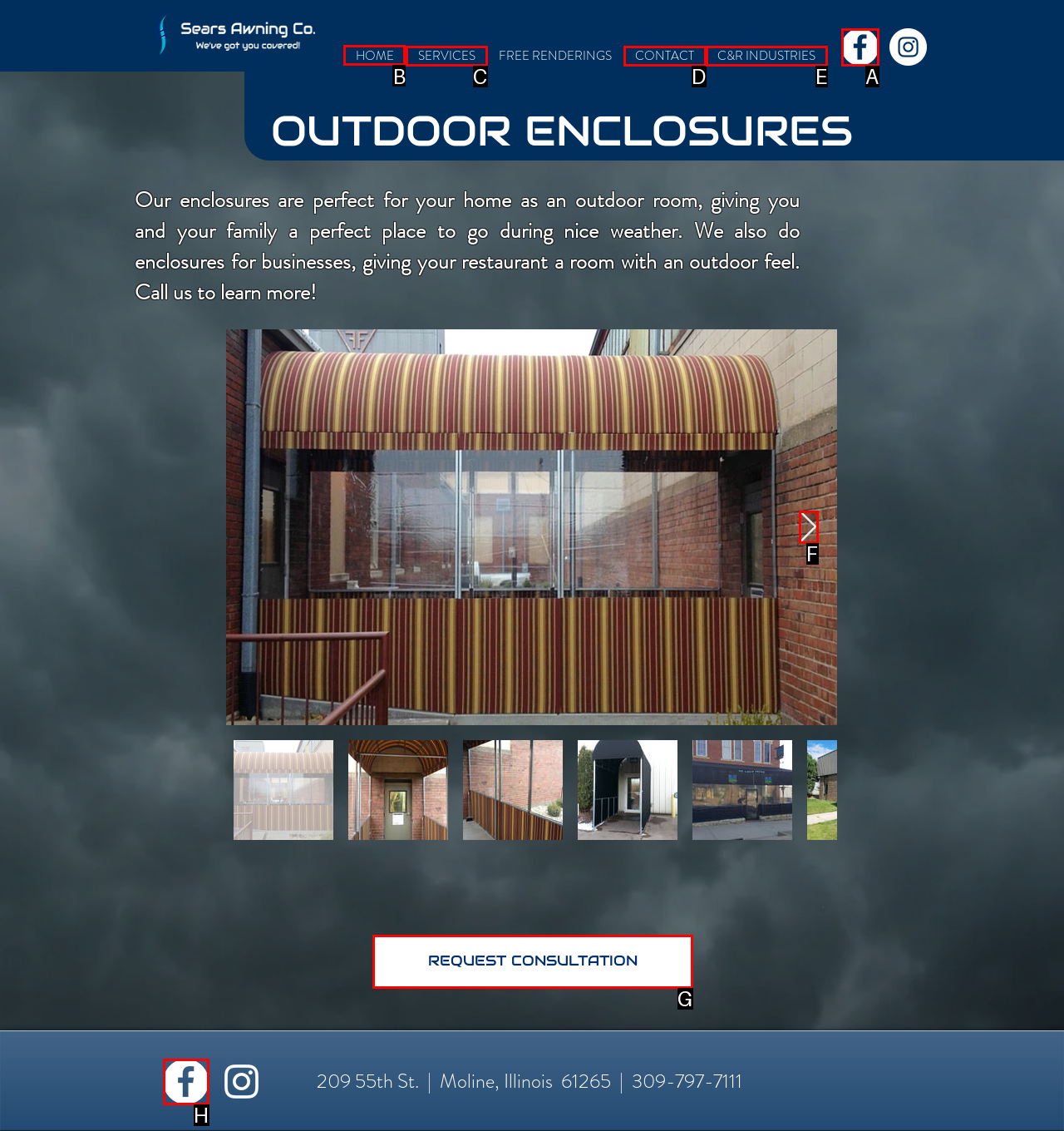Identify the correct UI element to click to follow this instruction: Go to HOME page
Respond with the letter of the appropriate choice from the displayed options.

B